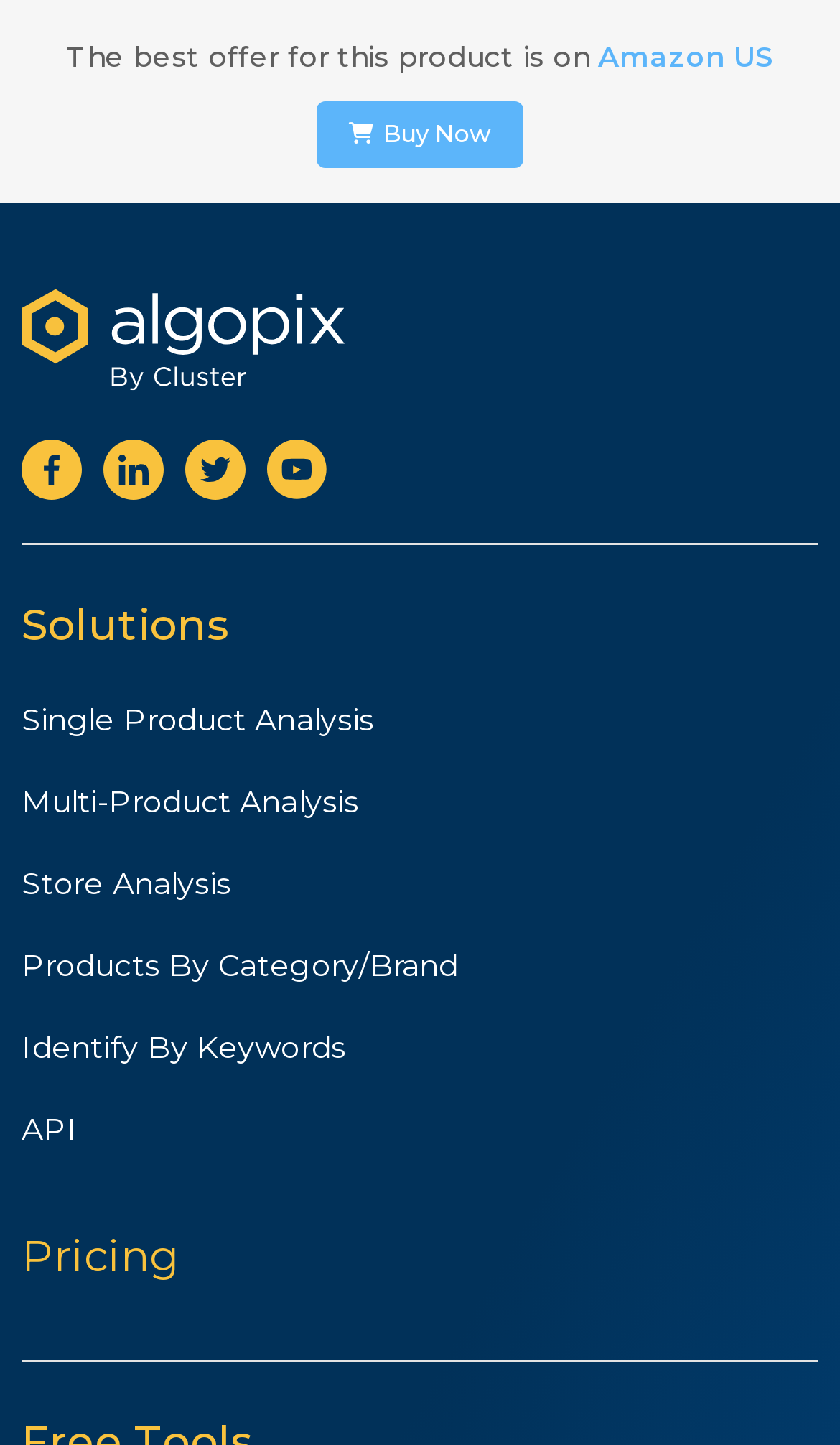How many social media logos are present on the page?
Refer to the screenshot and respond with a concise word or phrase.

4